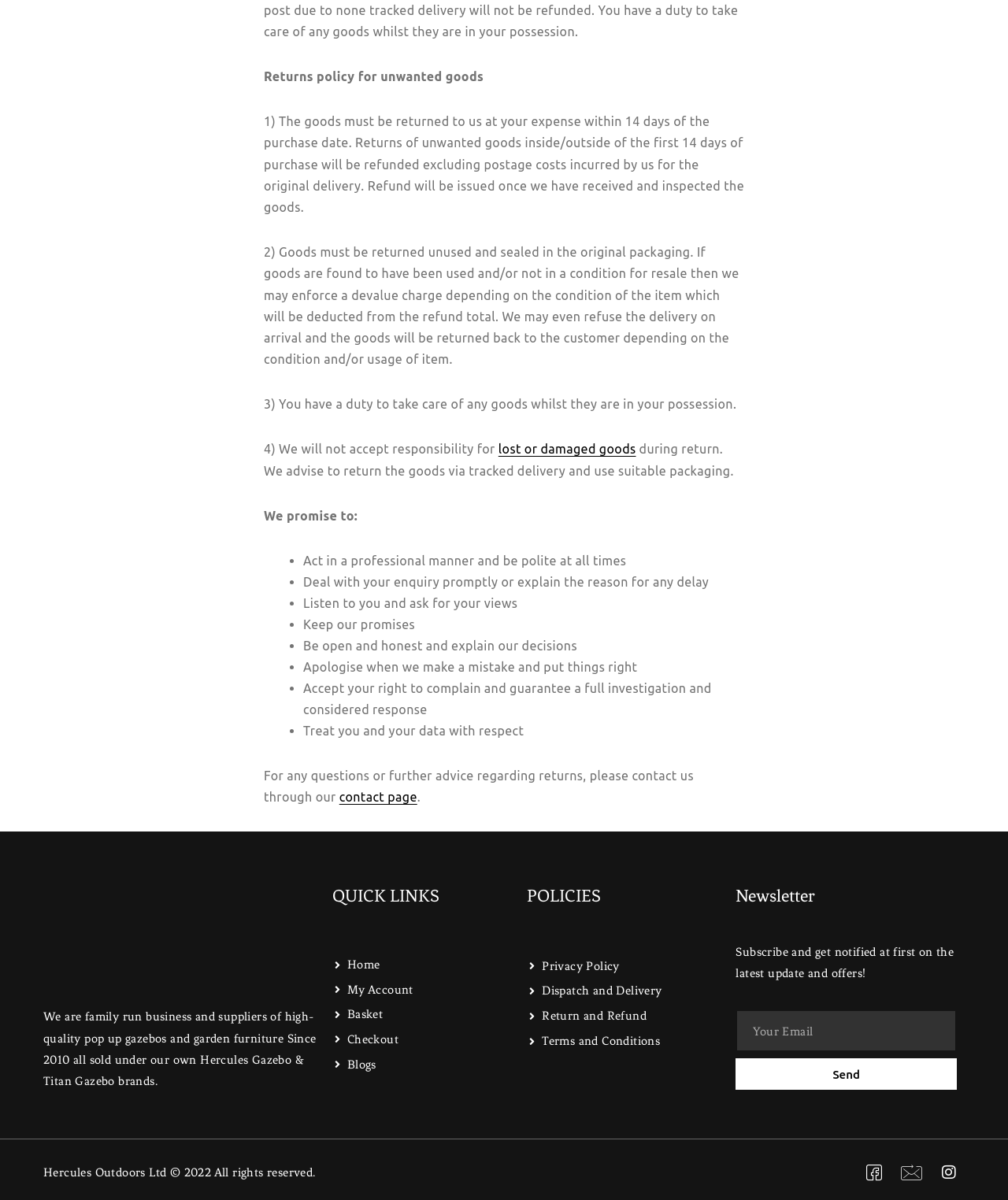Respond with a single word or phrase:
How can customers contact the company?

Through contact page